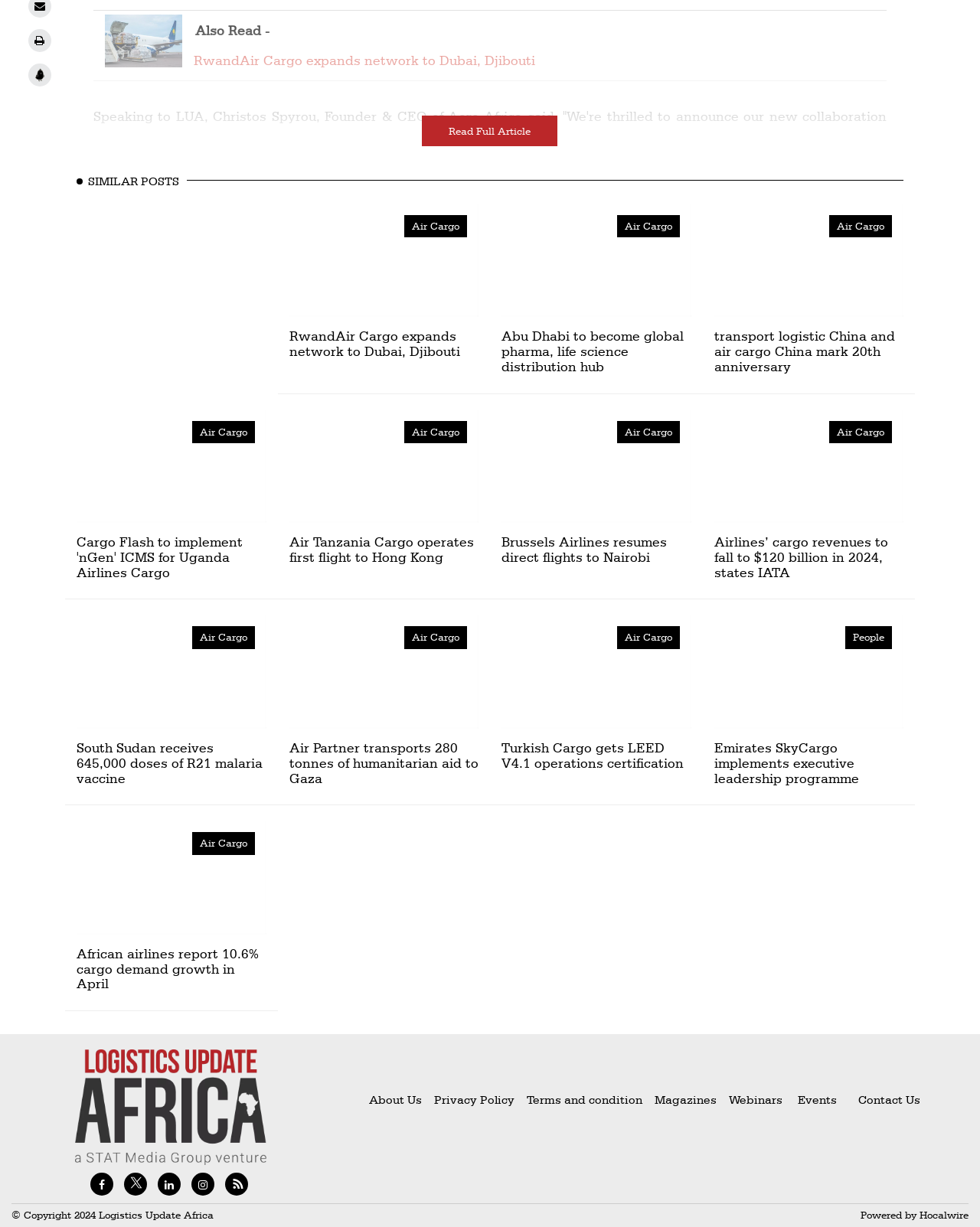What is the name of the company that is dedicated to providing neutral African logistic solutions?
Look at the image and answer with only one word or phrase.

Aero Africa